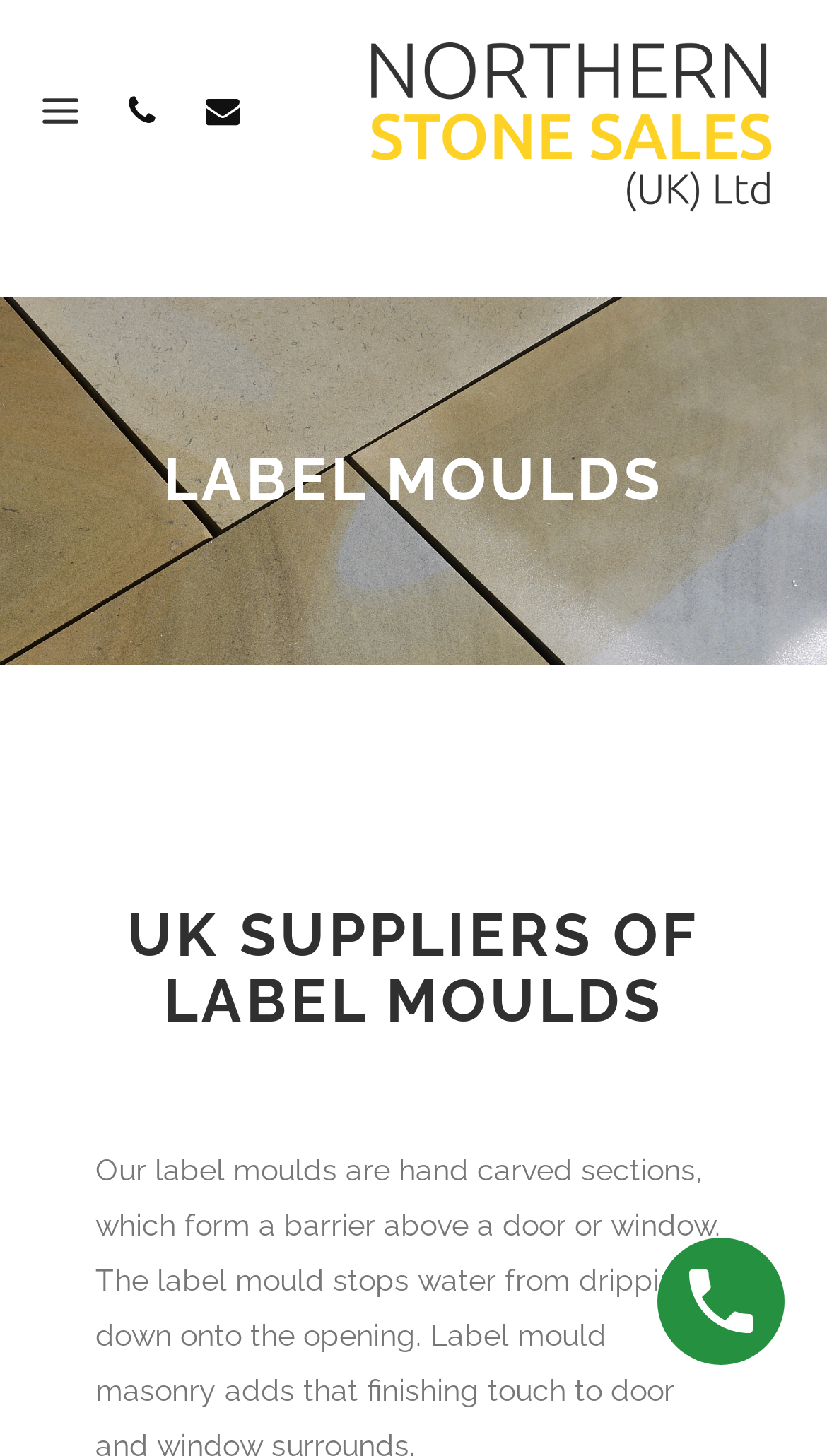Bounding box coordinates are specified in the format (top-left x, top-left y, bottom-right x, bottom-right y). All values are floating point numbers bounded between 0 and 1. Please provide the bounding box coordinate of the region this sentence describes: parent_node: LABEL MOULDS

[0.795, 0.85, 0.949, 0.937]